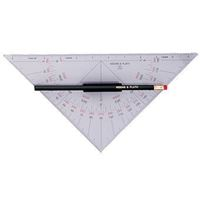List and describe all the prominent features within the image.

The image depicts a Protractor Triangle with a handle, a precision tool used for drawing angles and measuring geometric shapes, commonly employed in educational and professional settings. The protractor is characterized by its triangular shape, featuring clearly marked degree measurements along its edges, allowing for accurate angle readings. A black pen rests on top of the protractor, highlighting its functional design. This versatile tool is ideal for architects, engineers, and students, facilitating precise construction and drawing tasks. For further details, this item is listed at $24.99 and can be added to your cart for purchase.